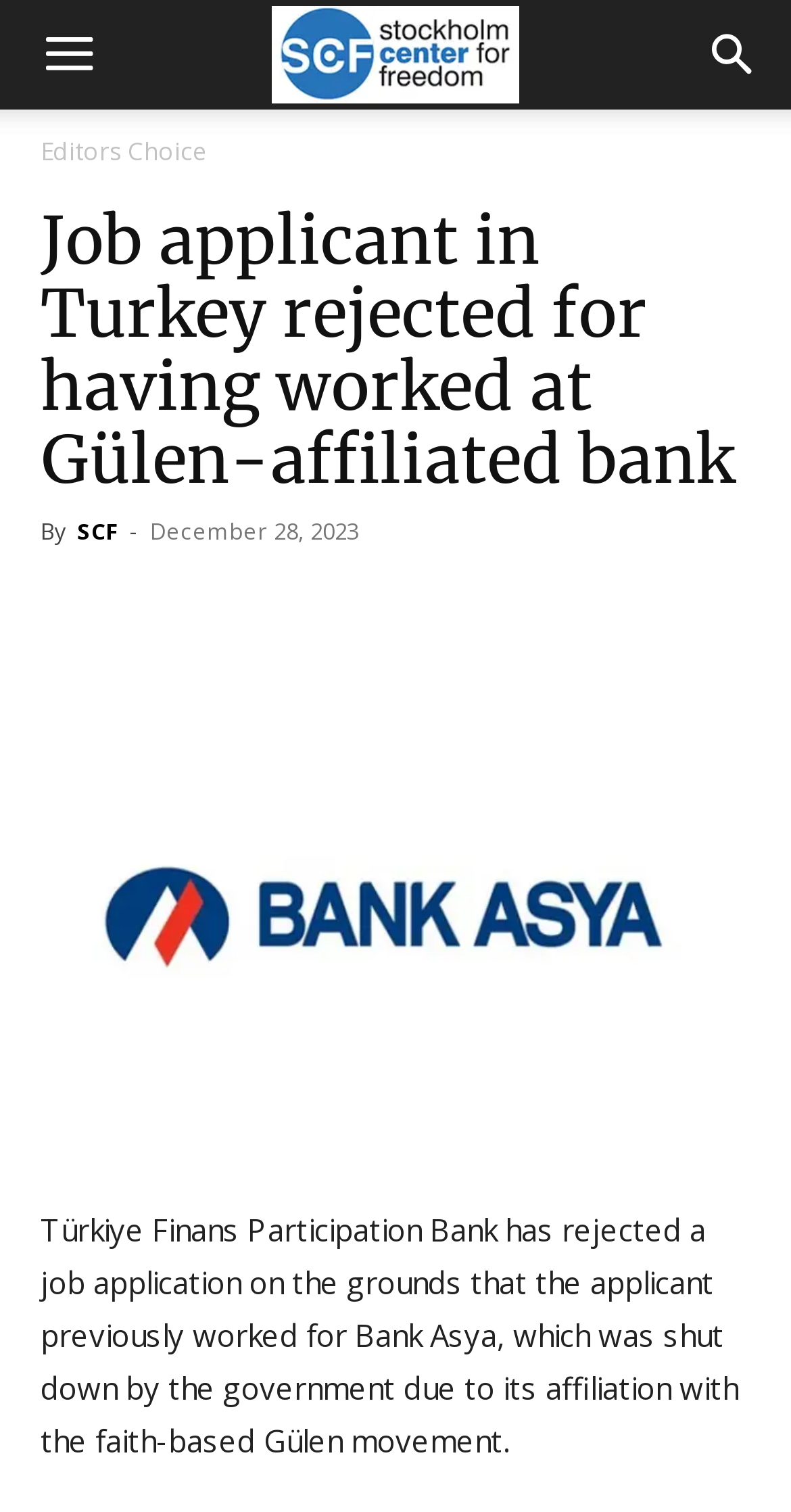Given the element description Editors Choice, predict the bounding box coordinates for the UI element in the webpage screenshot. The format should be (top-left x, top-left y, bottom-right x, bottom-right y), and the values should be between 0 and 1.

[0.051, 0.089, 0.262, 0.111]